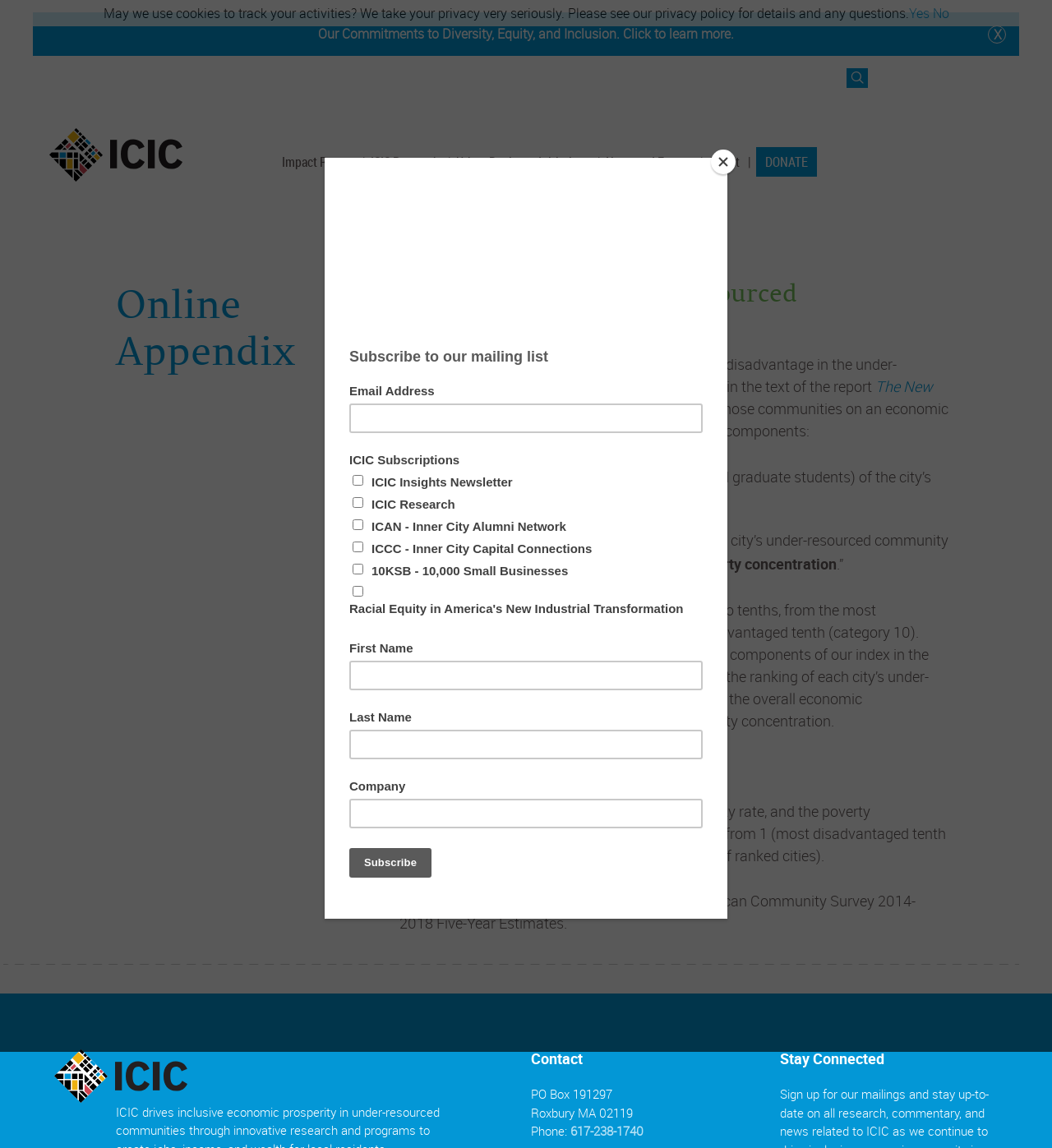Find the UI element described as: "News and Events" and predict its bounding box coordinates. Ensure the coordinates are four float numbers between 0 and 1, [left, top, right, bottom].

[0.576, 0.112, 0.658, 0.17]